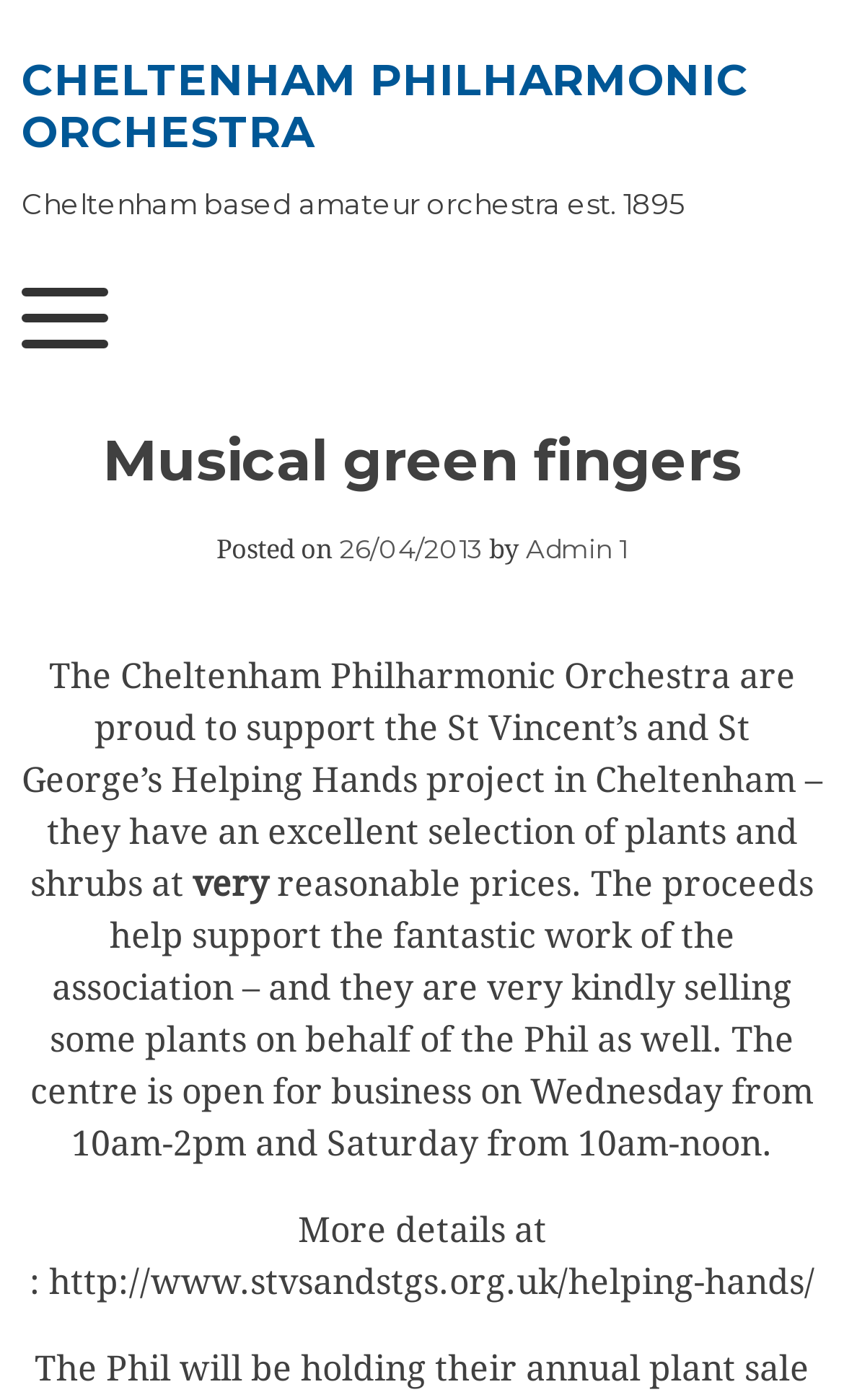Using floating point numbers between 0 and 1, provide the bounding box coordinates in the format (top-left x, top-left y, bottom-right x, bottom-right y). Locate the UI element described here: 26/04/201321/05/2013

[0.403, 0.381, 0.572, 0.404]